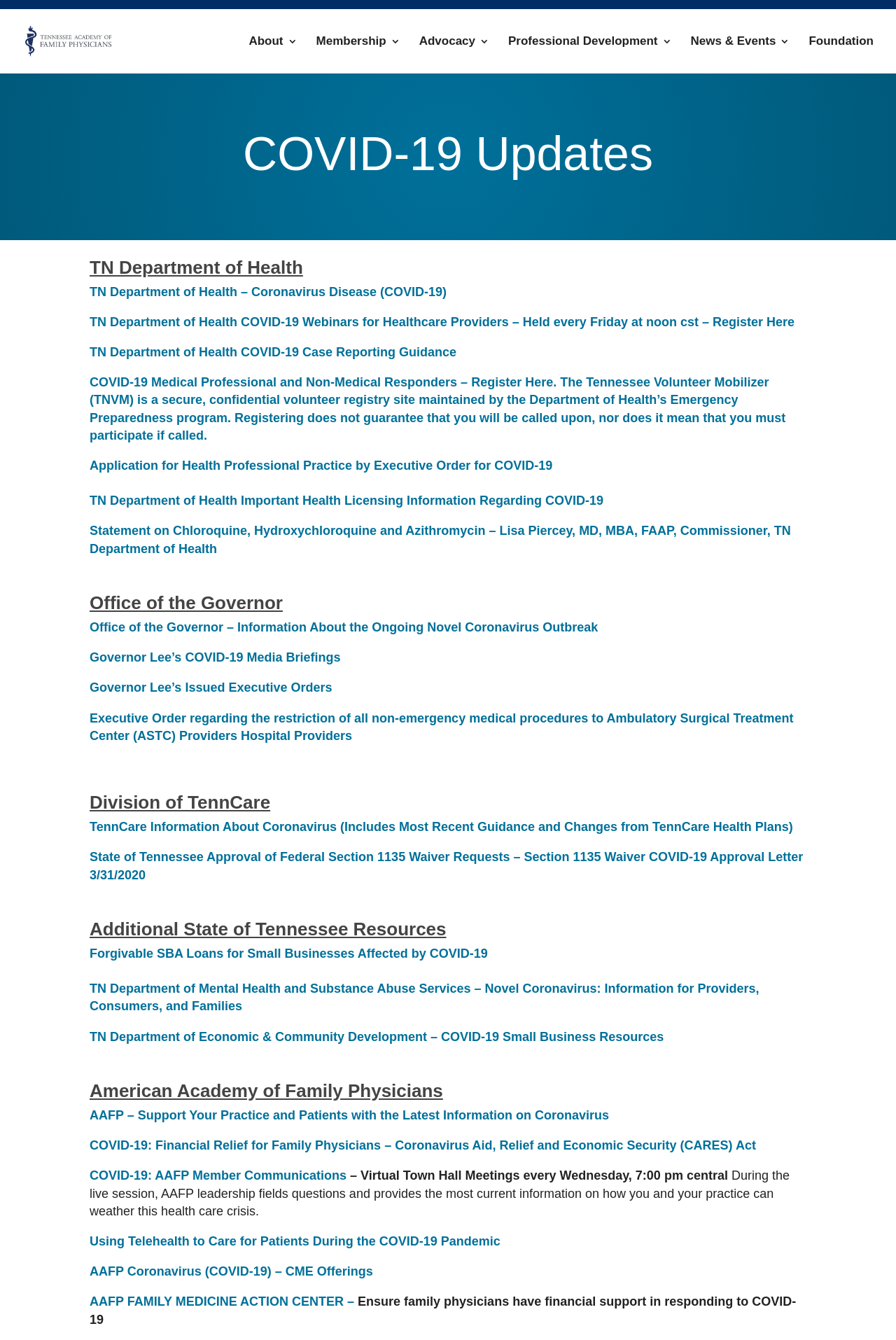Use a single word or phrase to answer the question:
What is the purpose of the webpage?

To provide COVID-19 updates and resources